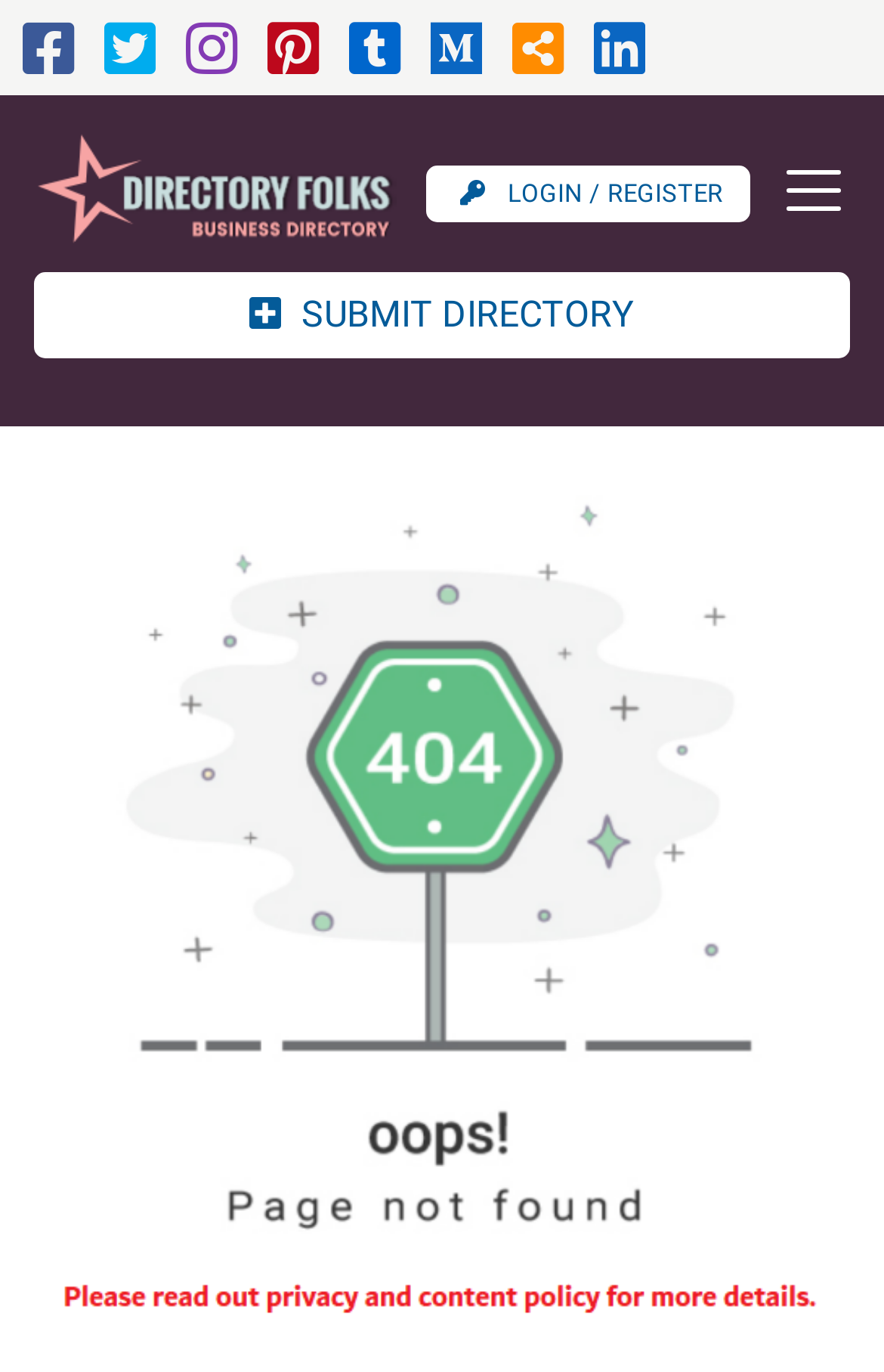Describe all the significant parts and information present on the webpage.

The webpage is a 404 error page with a title "Page not found – Social Framework for Blogger and Youtuber to Bring More Views to Your Site". At the top left, there is a logo of "directoryfolks.com" with a link. Below the logo, there are eight social media icons, evenly spaced and aligned horizontally, each with a unique symbol. 

To the right of the social media icons, there is a "LOGIN / REGISTER" button. Next to it, there is a "Toggle navigation" button that controls a navigation menu. 

At the top right, there is a "SUBMIT DIRECTORY" link. Below the navigation section, there is a large image that takes up most of the page, indicating that the page was not found. The image is accompanied by the text "Error Page".